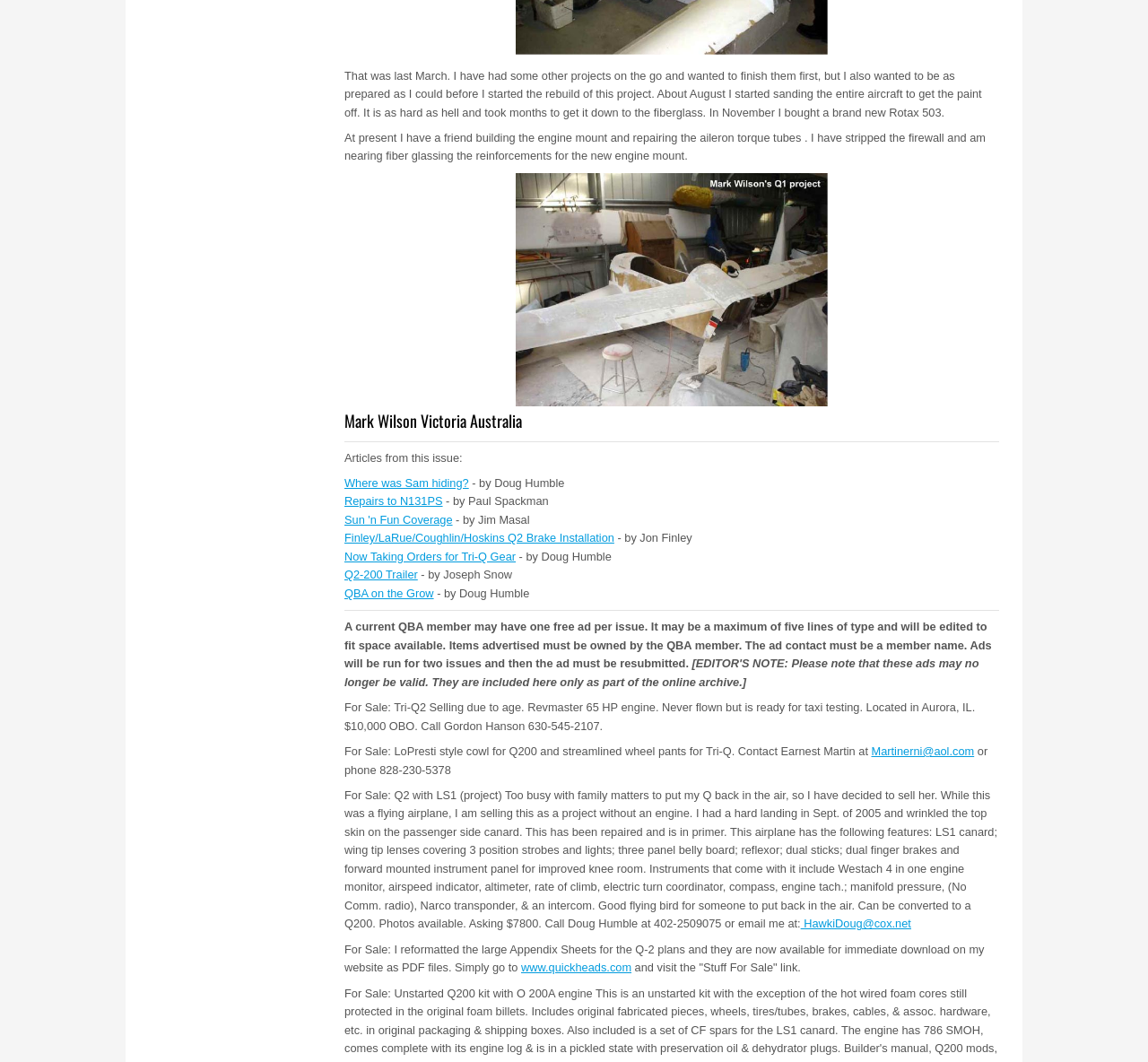What is the price of the Tri-Q2 for sale?
From the details in the image, provide a complete and detailed answer to the question.

The answer can be found in the text 'For Sale: Tri-Q2 Selling due to age. Revmaster 65 HP engine. Never flown but is ready for taxi testing. Located in Aurora, IL. $10,000 OBO. Call Gordon Hanson 630-545-2107.' which mentions the price of the Tri-Q2 for sale.